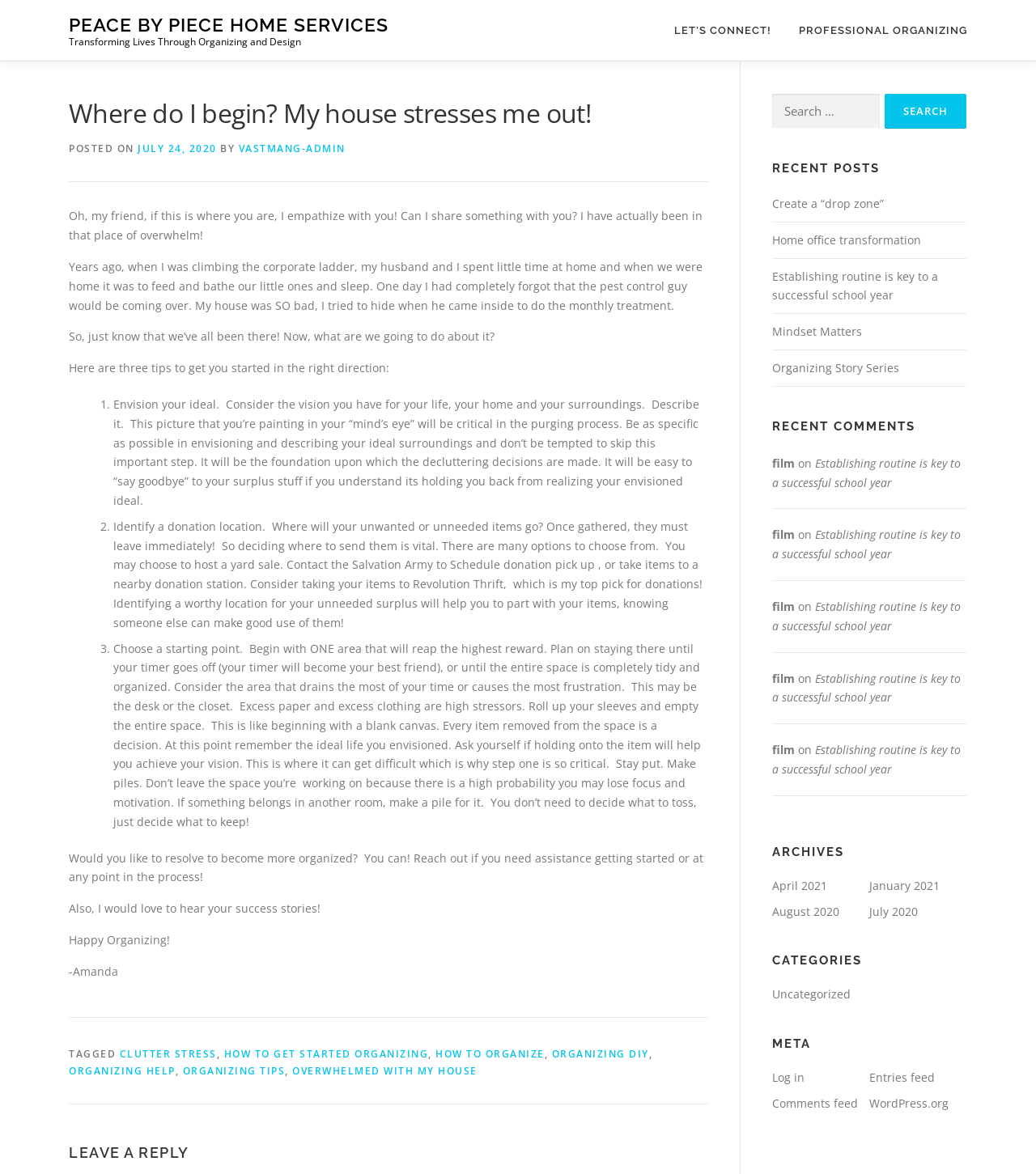Generate a comprehensive description of the contents of the webpage.

This webpage is about organizing and decluttering, with a personal touch. At the top, there is a header section with a link to "PEACE BY PIECE HOME SERVICES" and a tagline "Transforming Lives Through Organizing and Design". Below this, there are three prominent links: "LET'S CONNECT!", "PROFESSIONAL ORGANIZING", and an article title "Where do I begin? My house stresses me out!".

The article is the main content of the page, and it's a personal story about the author's experience with clutter and overwhelm. The author shares their own struggles and offers three tips to get started with organizing: envisioning an ideal life, identifying a donation location, and choosing a starting point. The text is divided into paragraphs, with some highlighted list markers and bold text.

At the bottom of the article, there is a call to action to reach out for assistance and a request to share success stories. The author signs off with "Happy Organizing!" and their name, Amanda.

On the right-hand side of the page, there are several sections: a search bar, recent posts, recent comments, archives, categories, and meta information. The recent posts section lists several article titles, and the recent comments section shows comments from users. The archives section lists months and years, and the categories section lists "Uncategorized". The meta section has links to log in, feeds, and WordPress.org.

Overall, the webpage has a clean and organized layout, with a focus on the personal story and tips for organizing. The right-hand side sections provide additional resources and information for users.